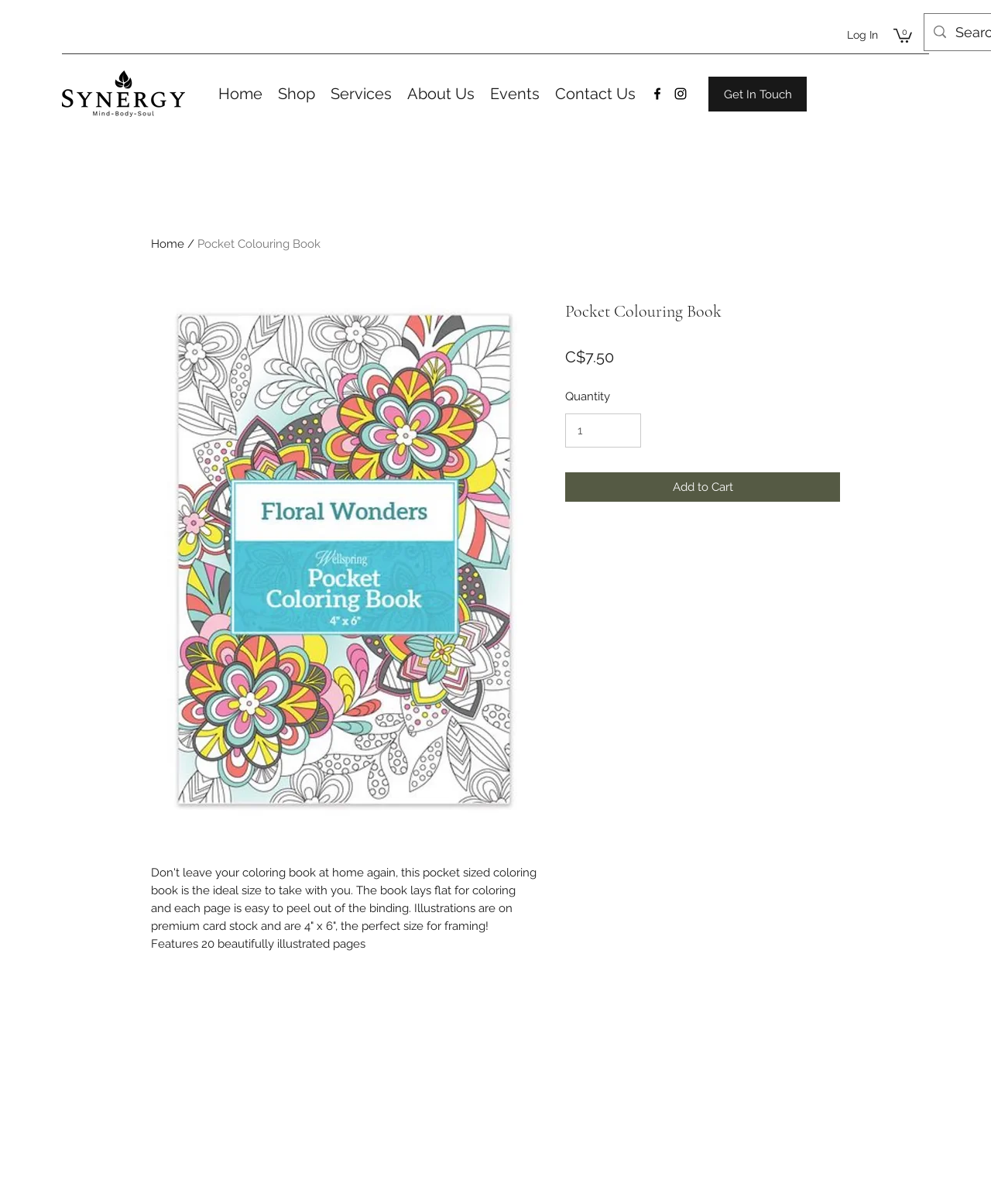What is the purpose of the Pocket Colouring Book?
Provide a fully detailed and comprehensive answer to the question.

The purpose of the Pocket Colouring Book can be inferred from the product description, which mentions that the book 'lays flat for coloring and each page is easy to peel out of the binding', indicating that the book is designed for coloring.